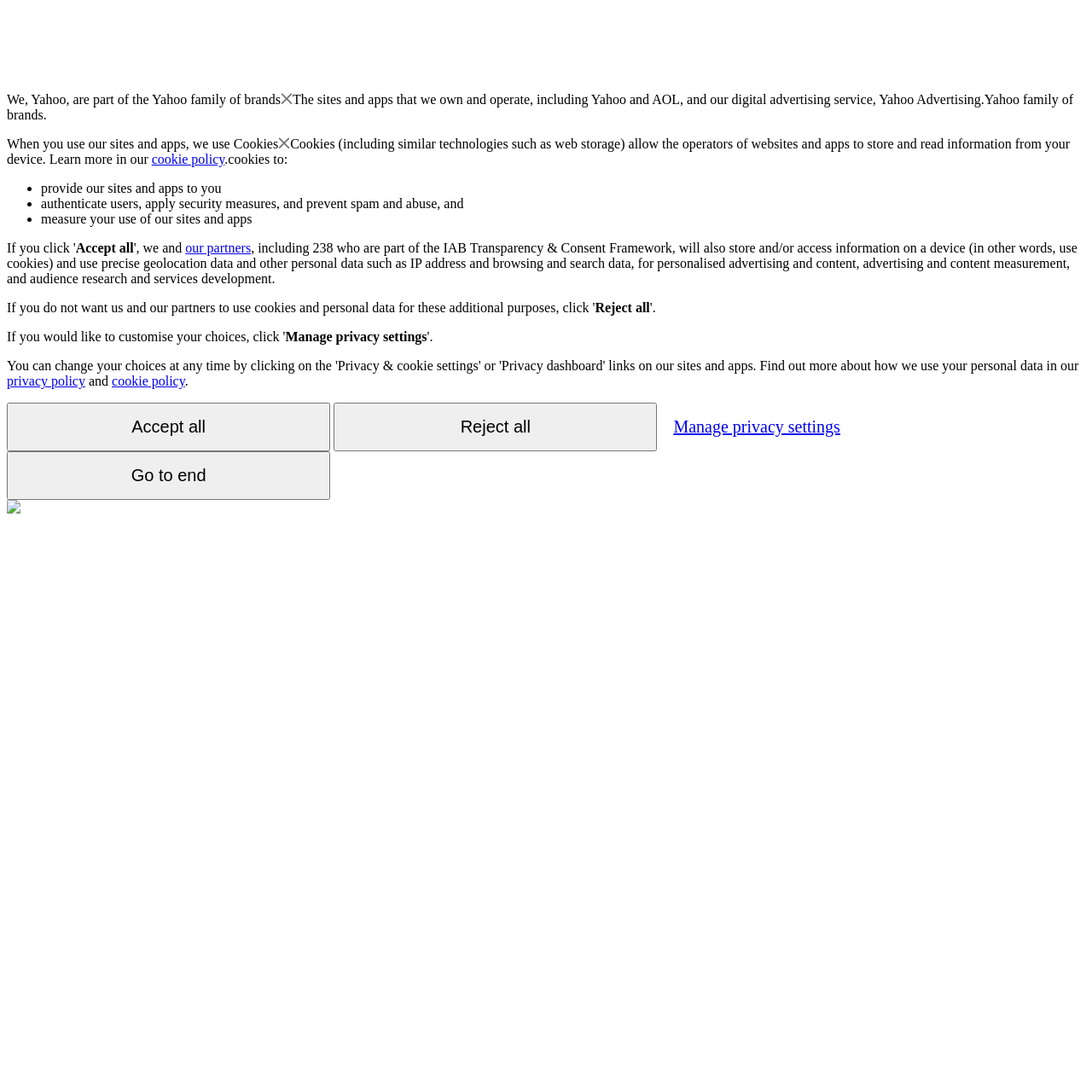Determine the bounding box coordinates for the HTML element mentioned in the following description: "privacy policy". The coordinates should be a list of four floats ranging from 0 to 1, represented as [left, top, right, bottom].

[0.006, 0.342, 0.078, 0.355]